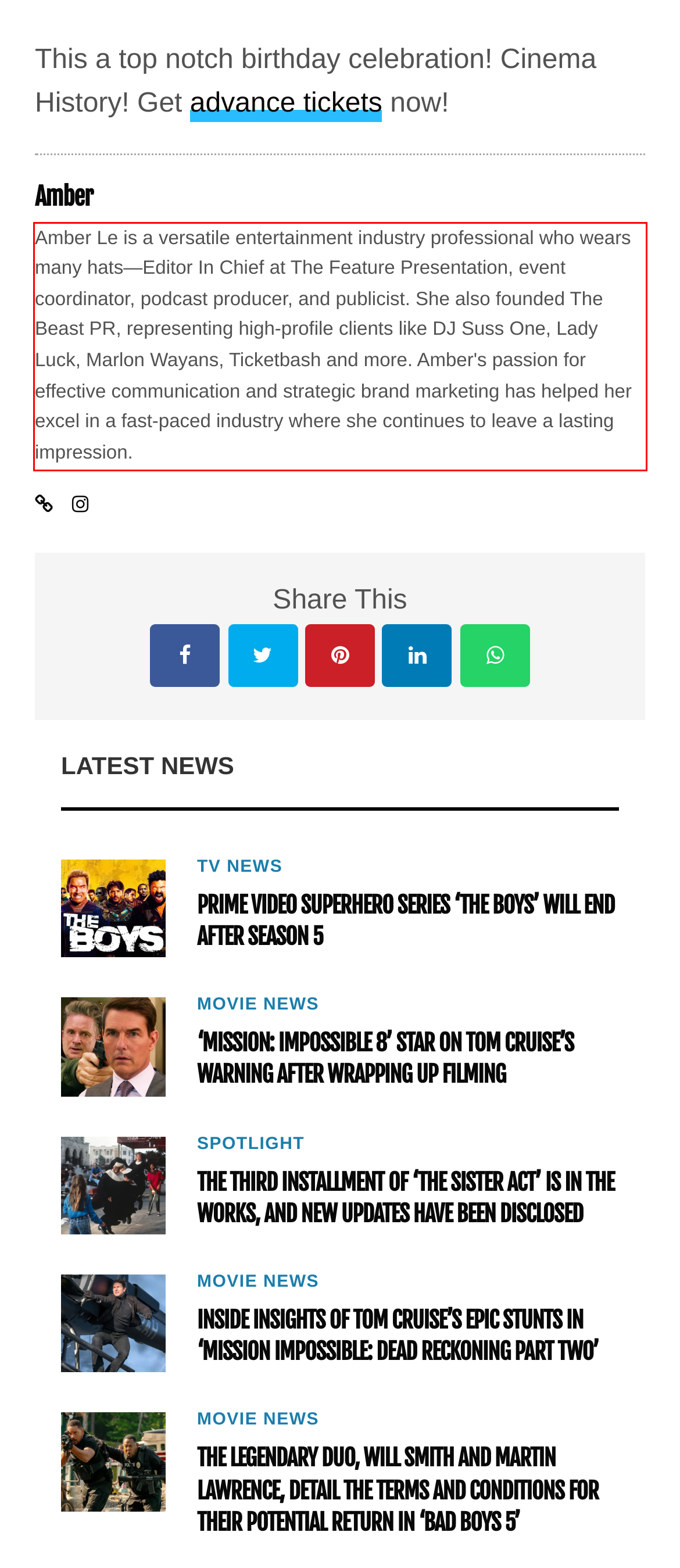Look at the provided screenshot of the webpage and perform OCR on the text within the red bounding box.

Amber Le is a versatile entertainment industry professional who wears many hats—Editor In Chief at The Feature Presentation, event coordinator, podcast producer, and publicist. She also founded The Beast PR, representing high-profile clients like DJ Suss One, Lady Luck, Marlon Wayans, Ticketbash and more. Amber's passion for effective communication and strategic brand marketing has helped her excel in a fast-paced industry where she continues to leave a lasting impression.